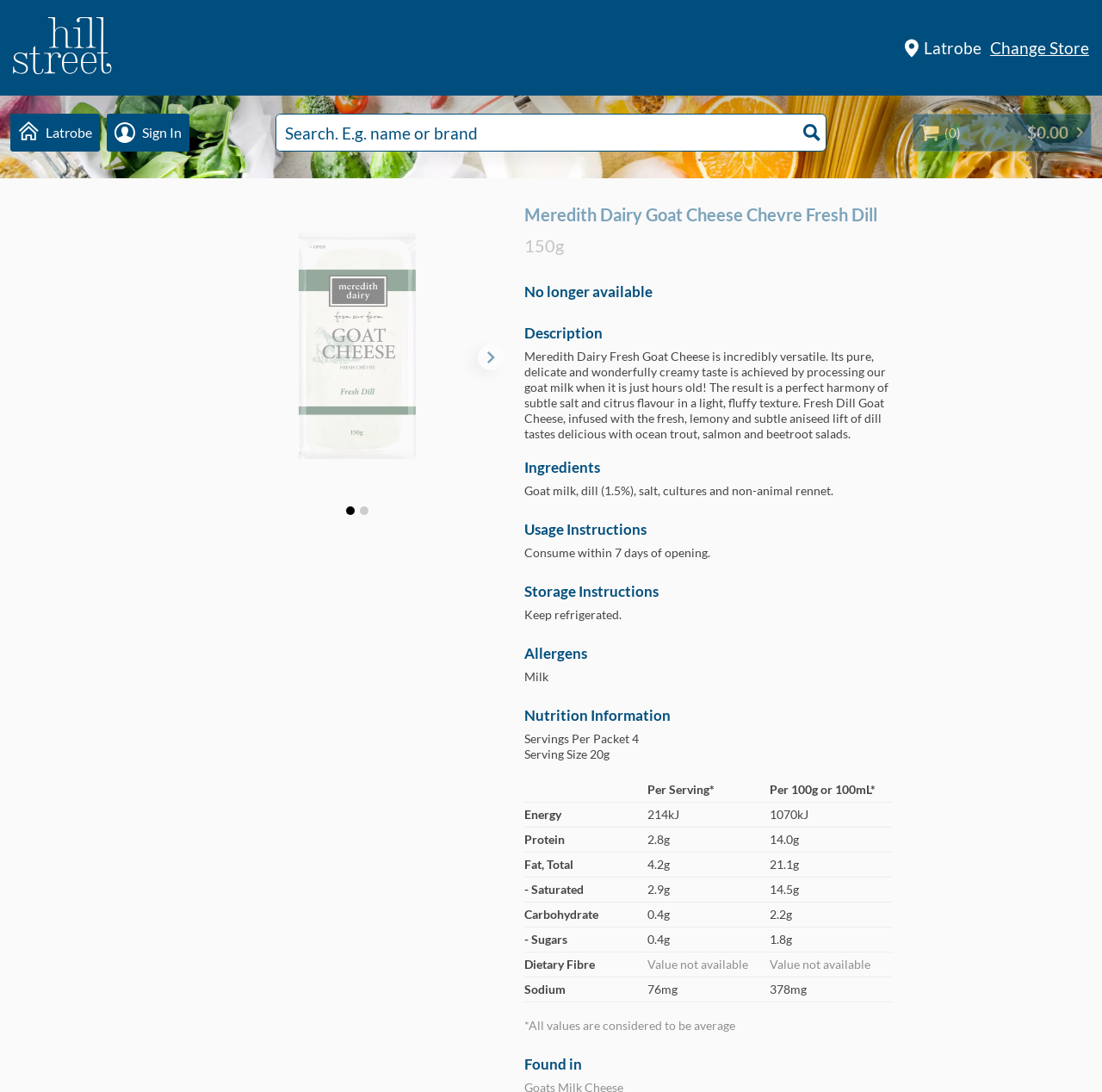Give a short answer to this question using one word or a phrase:
What is the storage instruction for the product?

Keep refrigerated